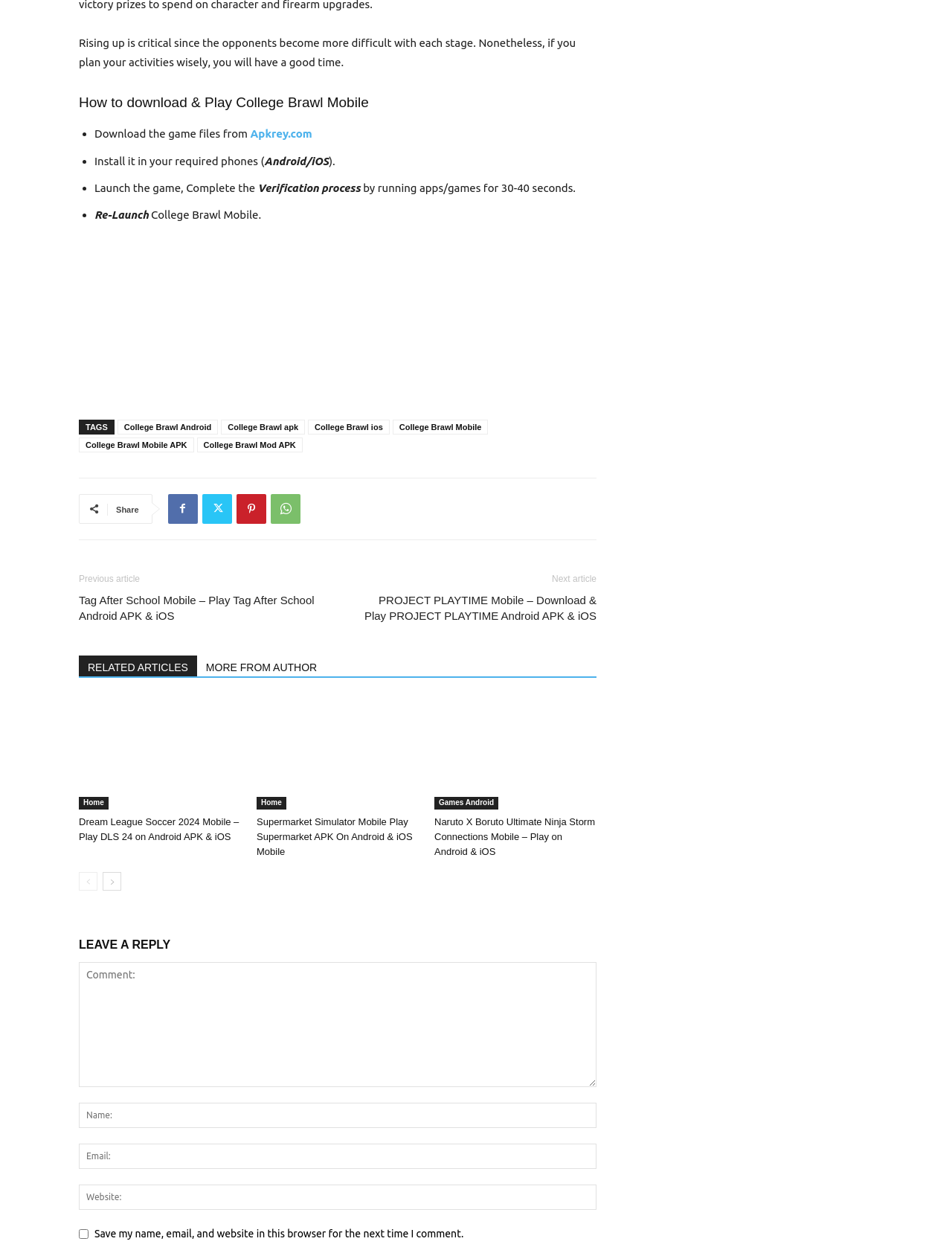Answer the following query with a single word or phrase:
How many images are on the webpage?

5